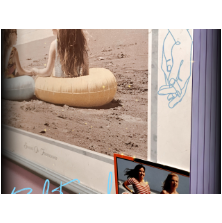Is the photograph in the foreground framed?
Refer to the image and provide a thorough answer to the question.

The caption specifically mentions that there's a framed photograph showcasing two women in casual attire, which suggests that the photograph is indeed framed.